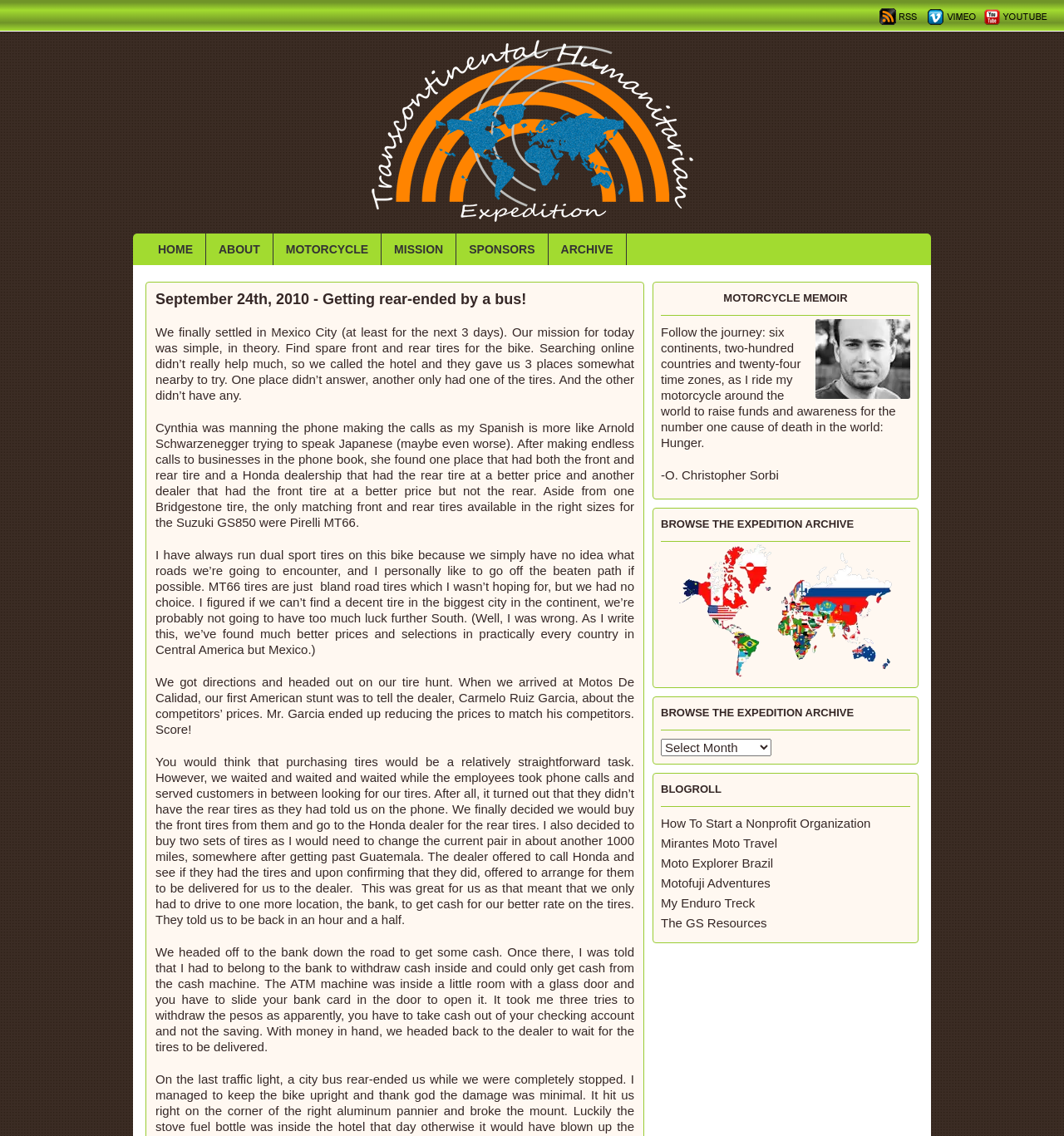Provide the bounding box coordinates of the area you need to click to execute the following instruction: "Click on the 'HOME' link".

[0.137, 0.206, 0.194, 0.233]